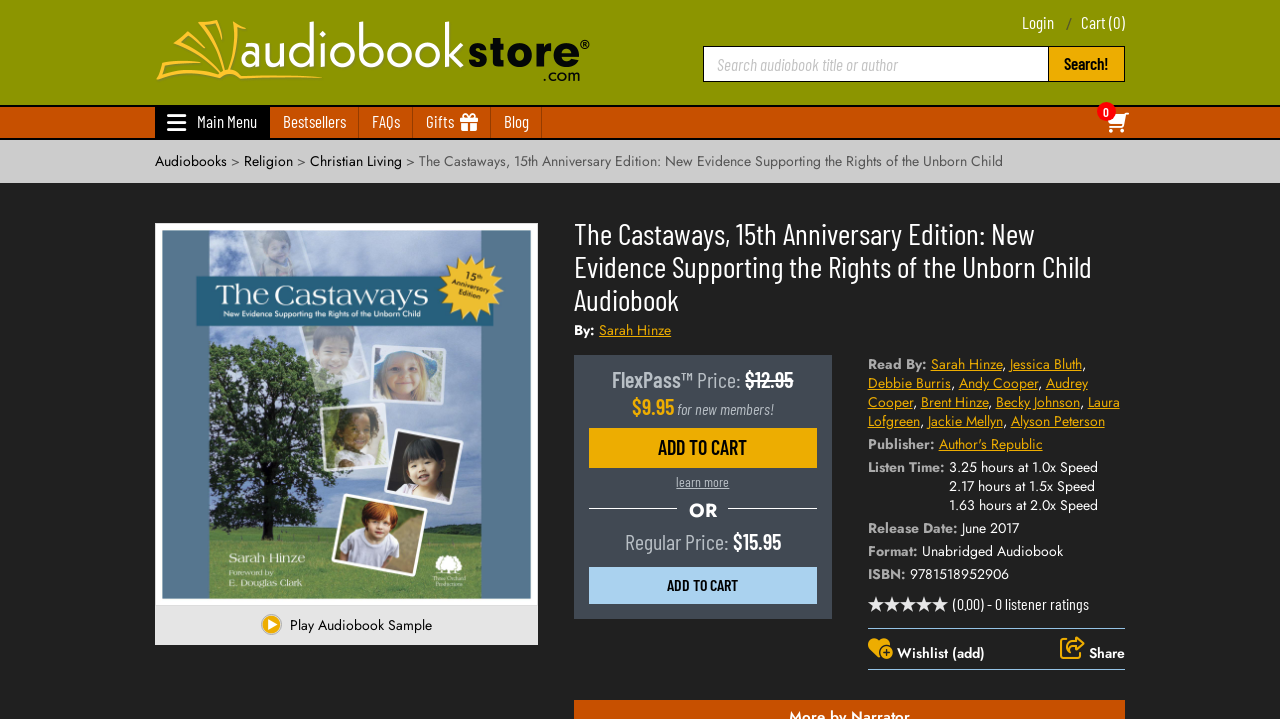Highlight the bounding box of the UI element that corresponds to this description: "BLA Agencia Digital".

None